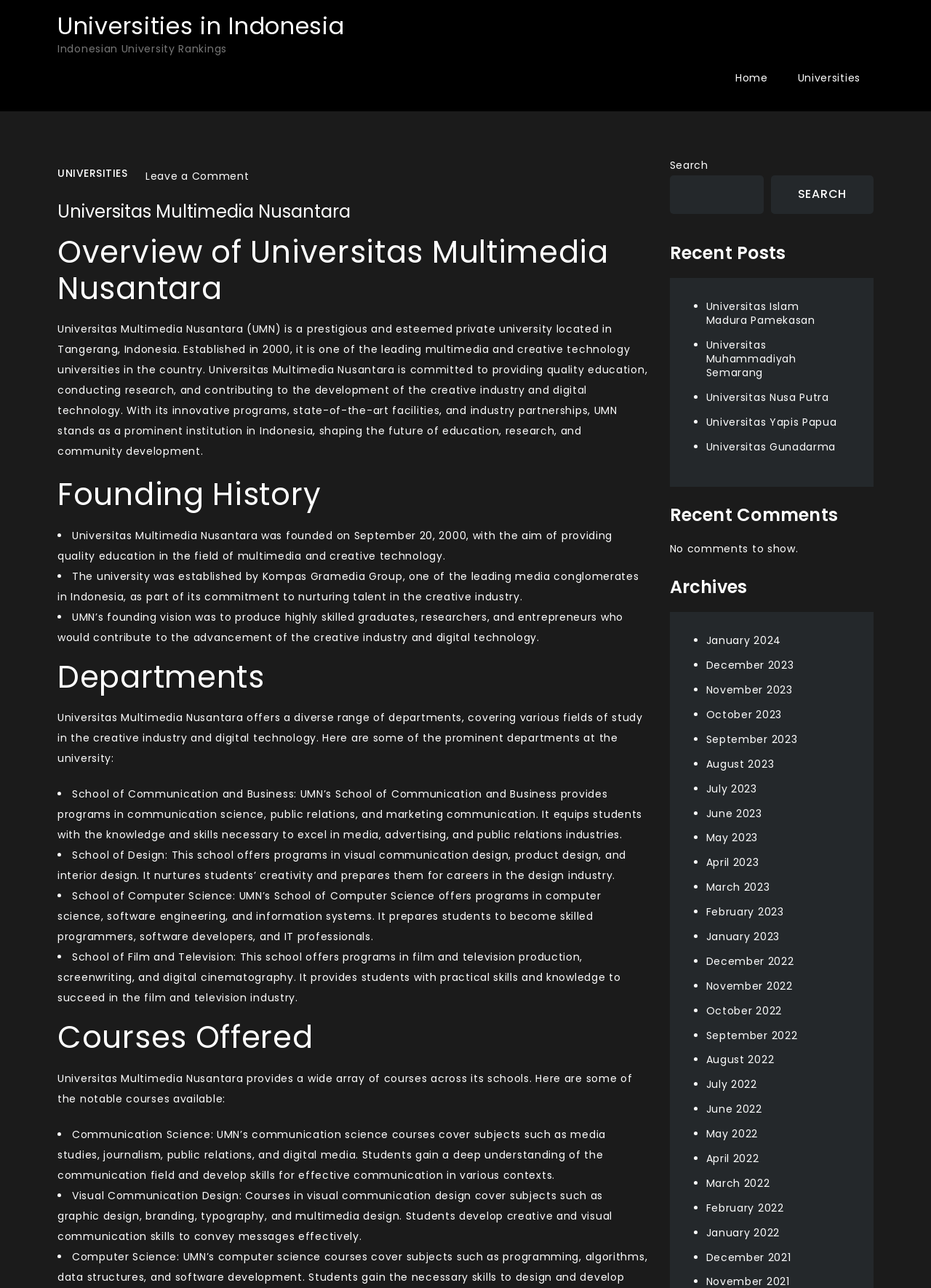Determine the bounding box coordinates of the clickable region to execute the instruction: "Explore courses offered". The coordinates should be four float numbers between 0 and 1, denoted as [left, top, right, bottom].

[0.062, 0.792, 0.696, 0.82]